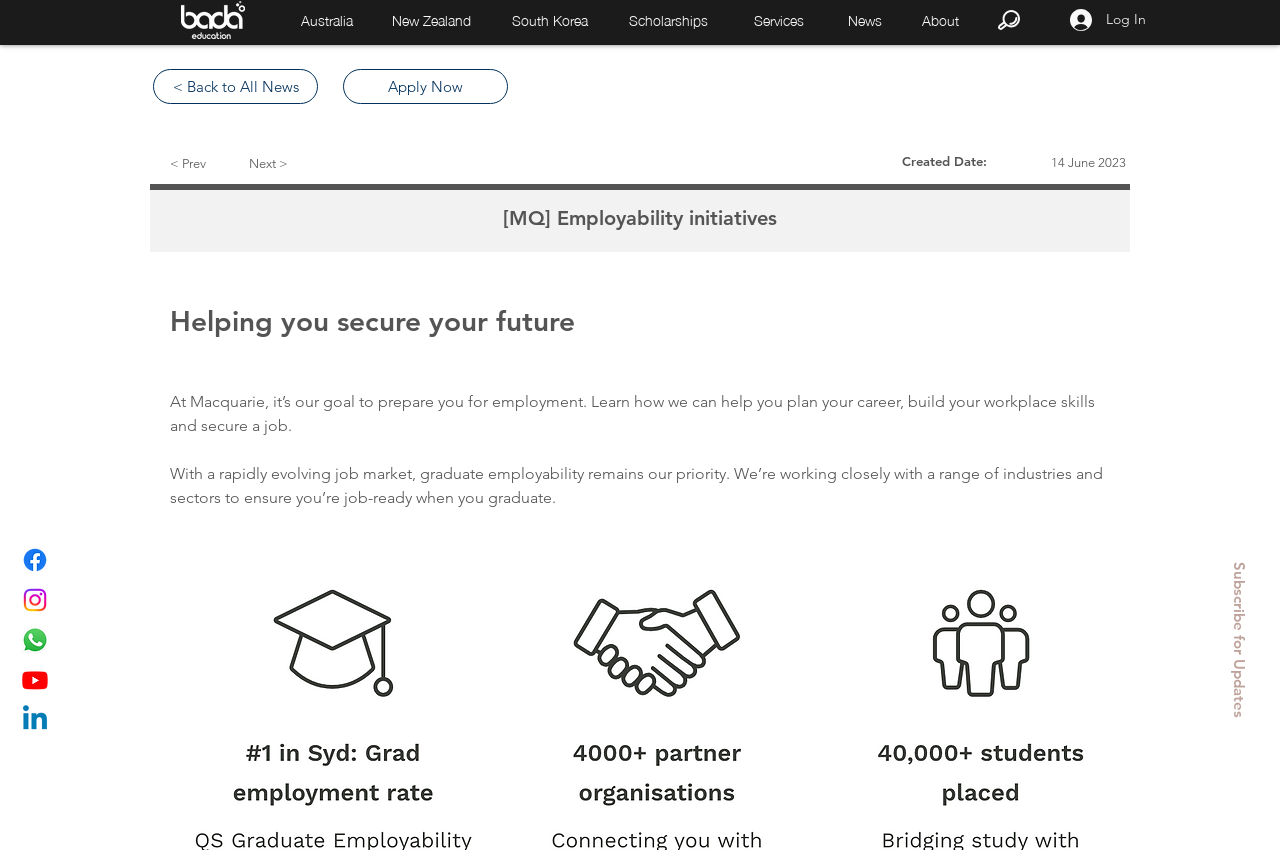Using the information shown in the image, answer the question with as much detail as possible: What is the purpose of Macquarie?

Based on the webpage content, it appears that Macquarie's goal is to prepare students for employment, helping them plan their career, build workplace skills, and secure a job.